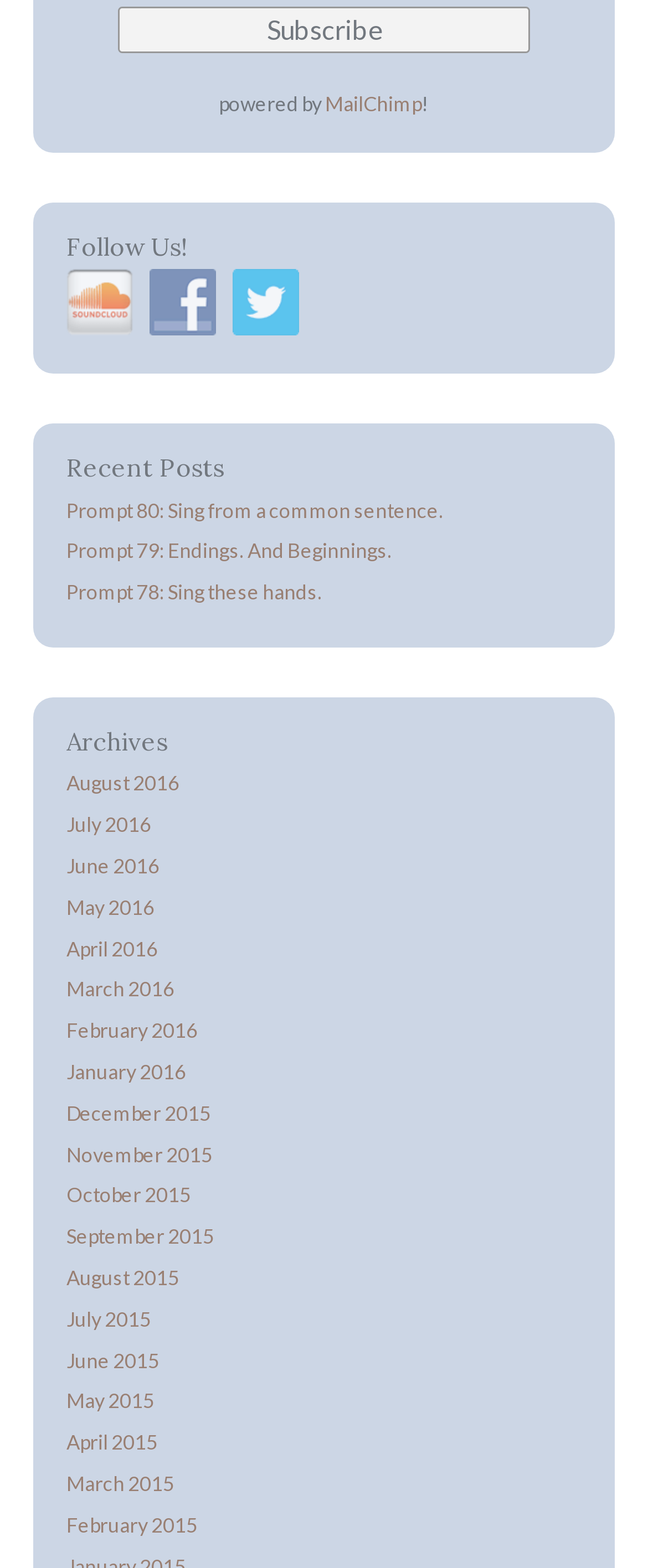Please locate the bounding box coordinates of the element that should be clicked to achieve the given instruction: "Read Prompt 80: Sing from a common sentence.".

[0.103, 0.313, 0.897, 0.339]